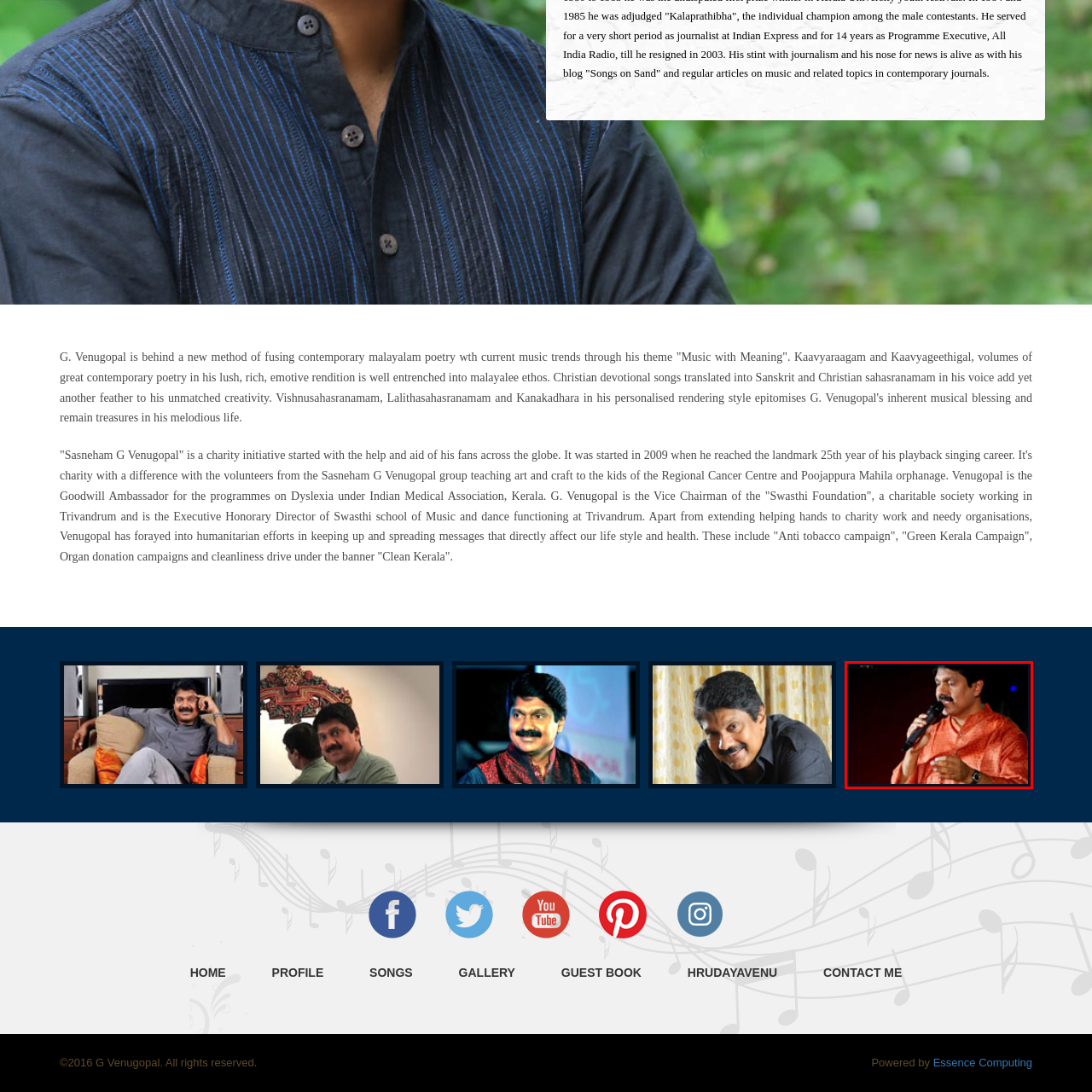View the image within the red box and answer the following question with a concise word or phrase:
What is the name of G. Venugopal's charity initiative?

Sasneham G Venugopal